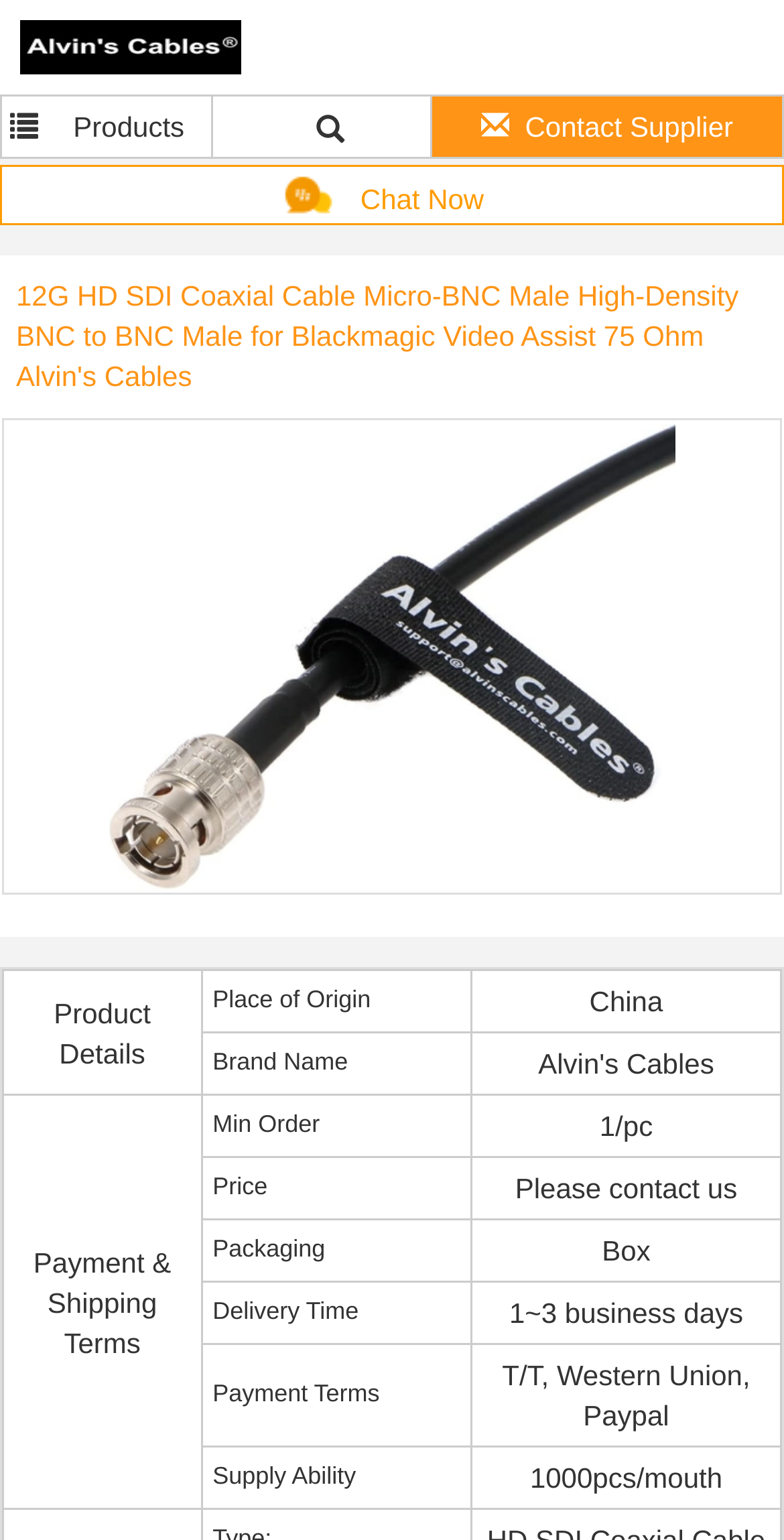Locate the primary headline on the webpage and provide its text.

12G HD SDI Coaxial Cable Micro-BNC Male High-Density BNC to BNC Male for Blackmagic Video Assist 75 Ohm Alvin's Cables